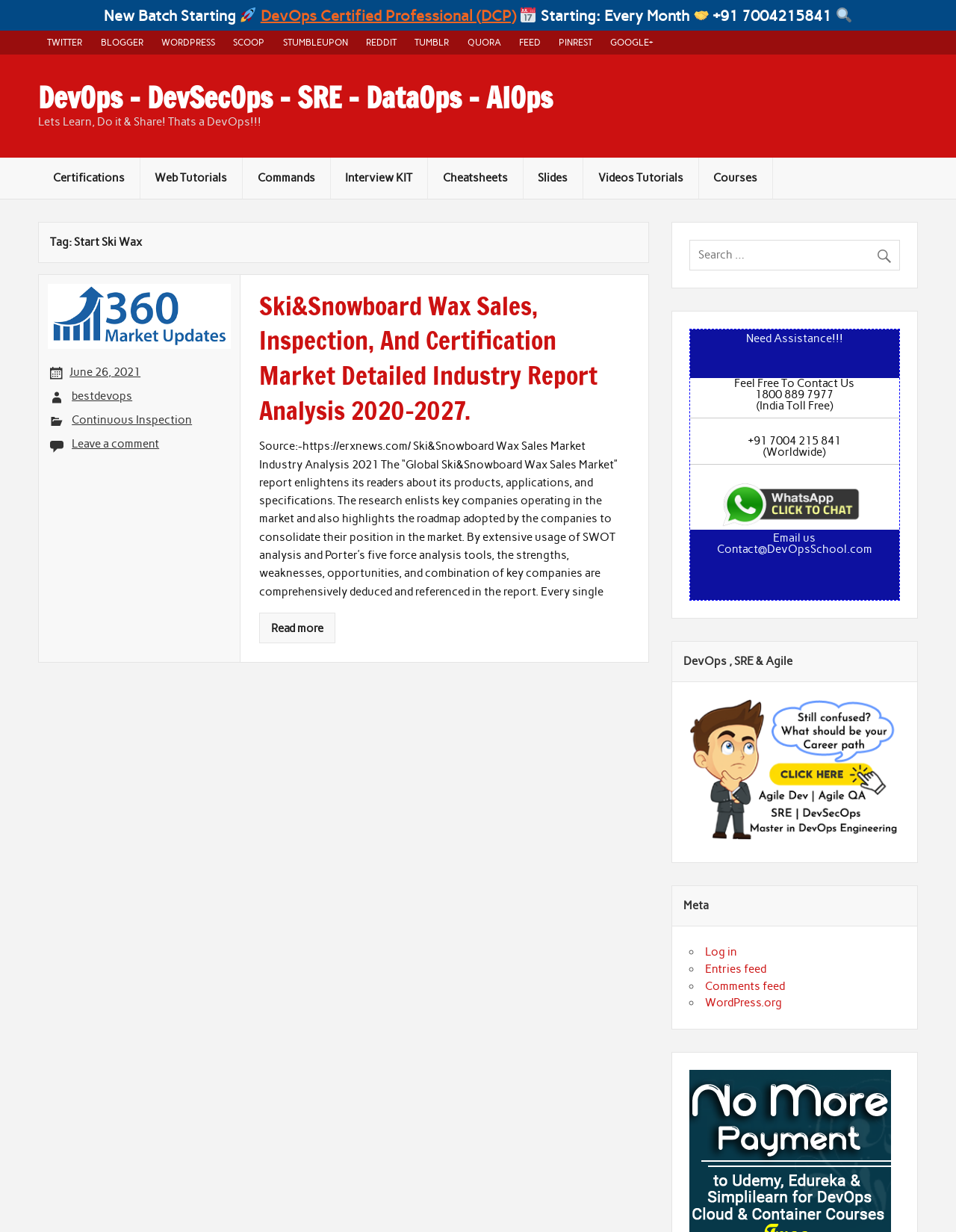Use the information in the screenshot to answer the question comprehensively: What is the phone number for assistance?

The phone number for assistance is +91 7004215841, which is indicated by the text '+91 7004215841' on the webpage.